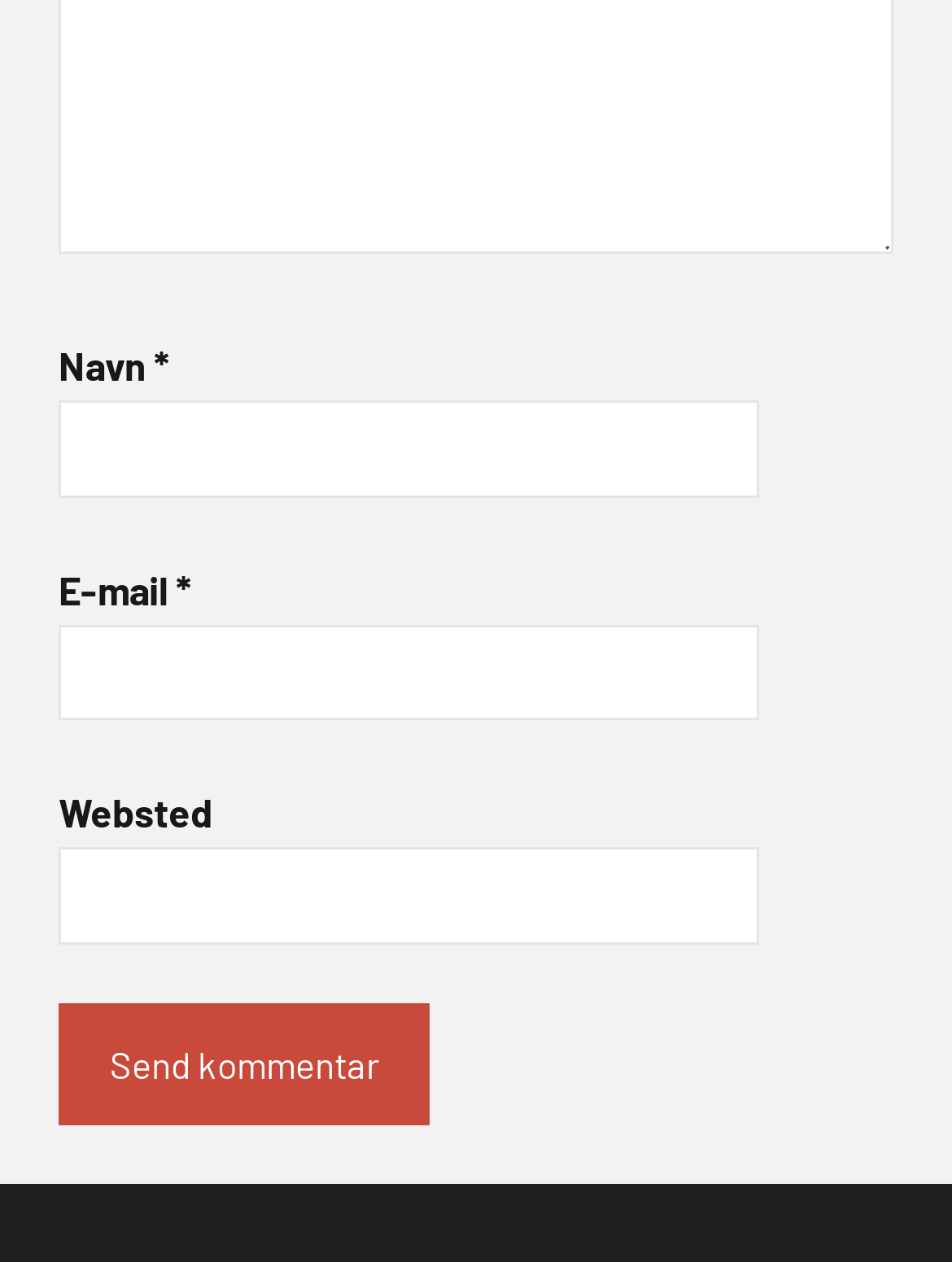Please answer the following question using a single word or phrase: Is the 'E-mail' text box required?

Yes